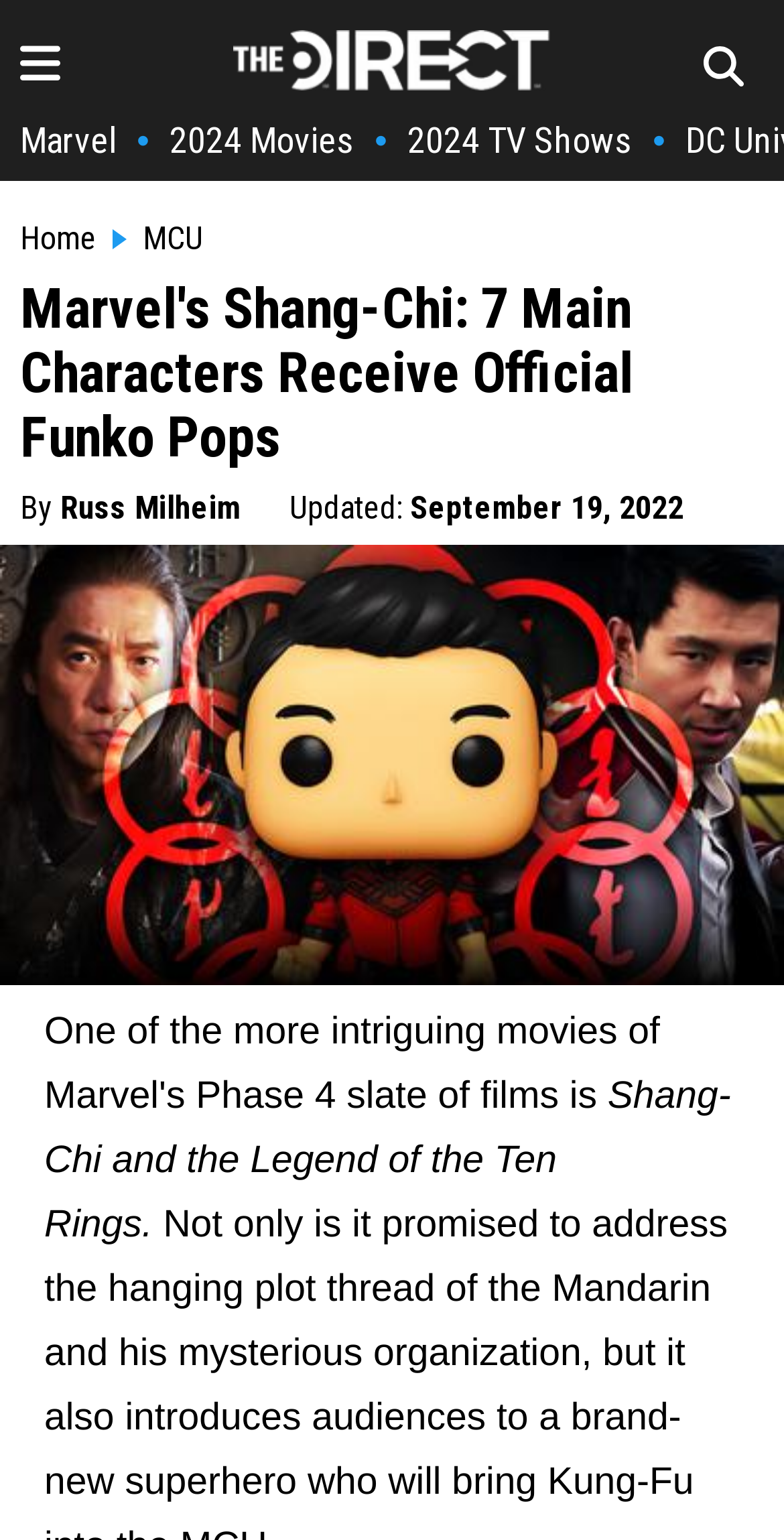What is the name of the movie related to the Funko Pops?
Please provide a single word or phrase as your answer based on the screenshot.

Shang-Chi and the Legend of the Ten Rings